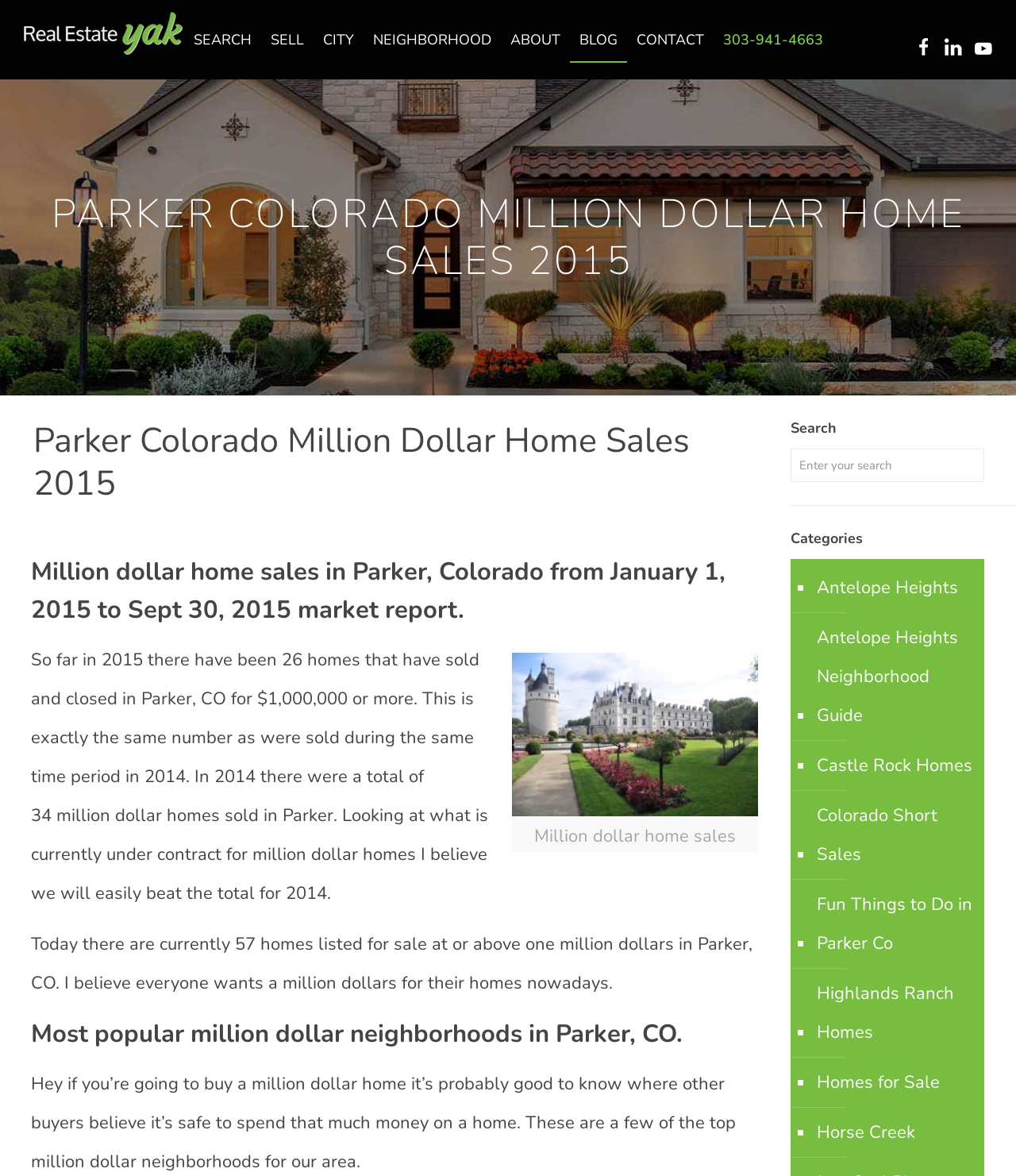Explain the webpage in detail, including its primary components.

This webpage is about Parker, Colorado million-dollar home sales in 2015. At the top left, there is a logo and a navigation menu with links to "SEARCH", "SELL", "CITY", "NEIGHBORHOOD", "ABOUT", "BLOG", and "CONTACT". On the top right, there are social media links to Facebook, LinkedIn, and YouTube.

Below the navigation menu, there is a main heading that reads "PARKER COLORADO MILLION DOLLAR HOME SALES 2015". Underneath, there is a subheading that provides a market report for million-dollar home sales in Parker, Colorado from January 1, 2015, to September 30, 2015.

The main content of the webpage is divided into sections. The first section discusses the number of million-dollar home sales in Parker, Colorado, in 2015, which is 26, the same as the previous year. There is also a paragraph of text that provides more information about the current market situation.

The next section is about the most popular million-dollar neighborhoods in Parker, CO. It starts with a heading and is followed by a paragraph of text that introduces the topic.

On the right side of the webpage, there is a search function with a heading "Search" and a textbox to enter search queries. Below the search function, there is a list of categories with links to various neighborhoods and topics, such as Antelope Heights, Castle Rock Homes, and Fun Things to Do in Parker Co.

At the bottom of the webpage, there is a "Back to top" link.